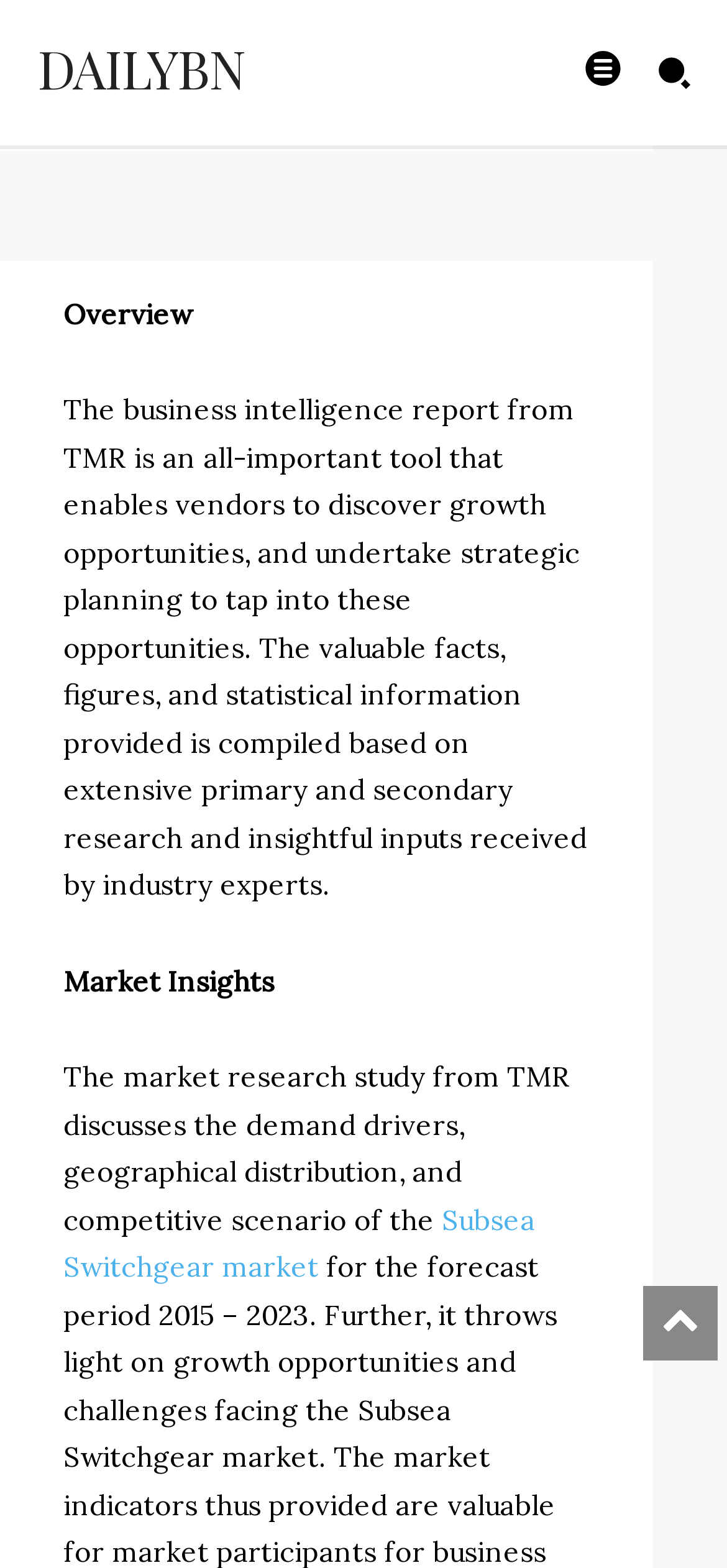What is the title or heading displayed on the webpage?

Subsea Switchgear Market Global Industry Analysis, size, share and Forecast 2023